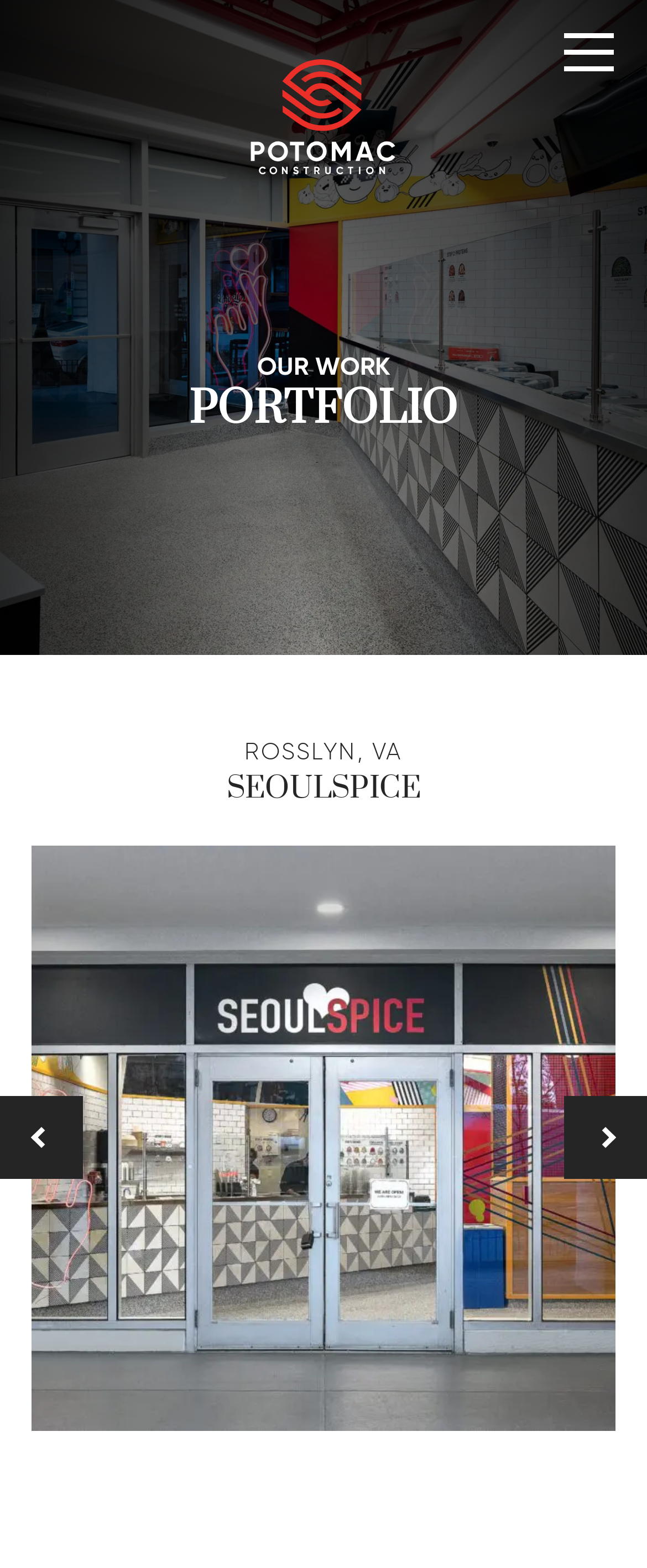Provide a comprehensive caption for the webpage.

The webpage is about SeoulSpice, a construction company, as indicated by the title "SeoulSpice - Potomac Construction". At the top left of the page, there is a logo of Potomac Construction. On the top right, there is a "Menu" button. 

Below the logo, there is a section with a heading "PORTFOLIO" and a subheading "OUR WORK". Underneath, there is a specific project mentioned, "ROSSLYN, VA", which is likely a location-based project. 

To the right of the project information, there is a prominent heading "SEOULSPICE", which suggests that SeoulSpice is a key part of the construction company. 

At the bottom of the page, there are two buttons, one on the left and one on the right, but their purposes are not specified.